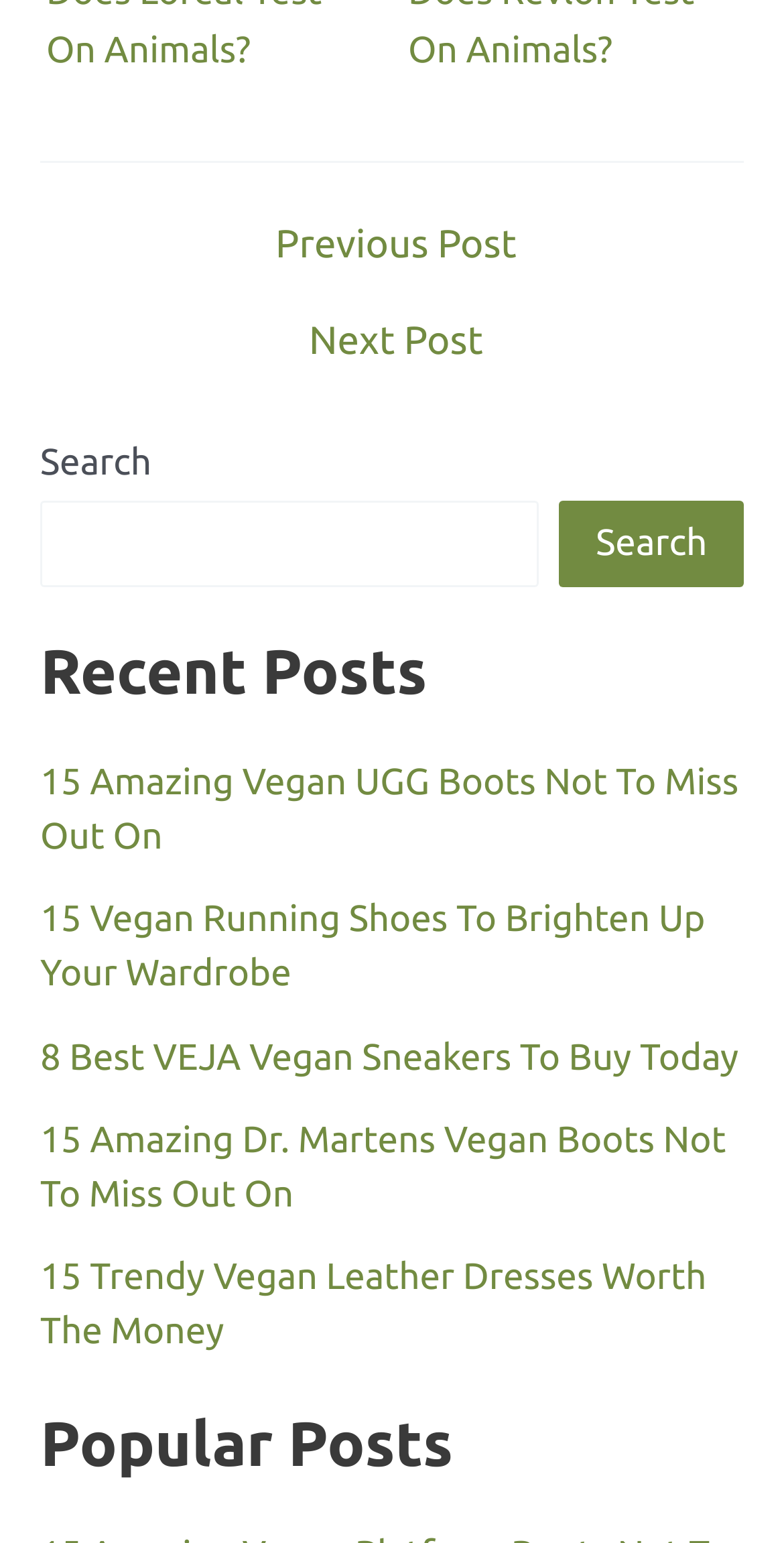Please specify the bounding box coordinates of the region to click in order to perform the following instruction: "Install the app".

None